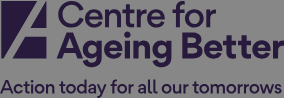Describe all the visual components present in the image.

The image features the logo of the "Centre for Ageing Better," prominently displaying the organization's name in bold lettering, accompanied by a tagline that reads, "Action today for all our tomorrows." The design emphasizes the center's mission to positively impact the lives of older individuals and foster age-friendly communities. The logo's modern aesthetic and color palette reflect a commitment to progressive thinking and social advocacy for aging populations.